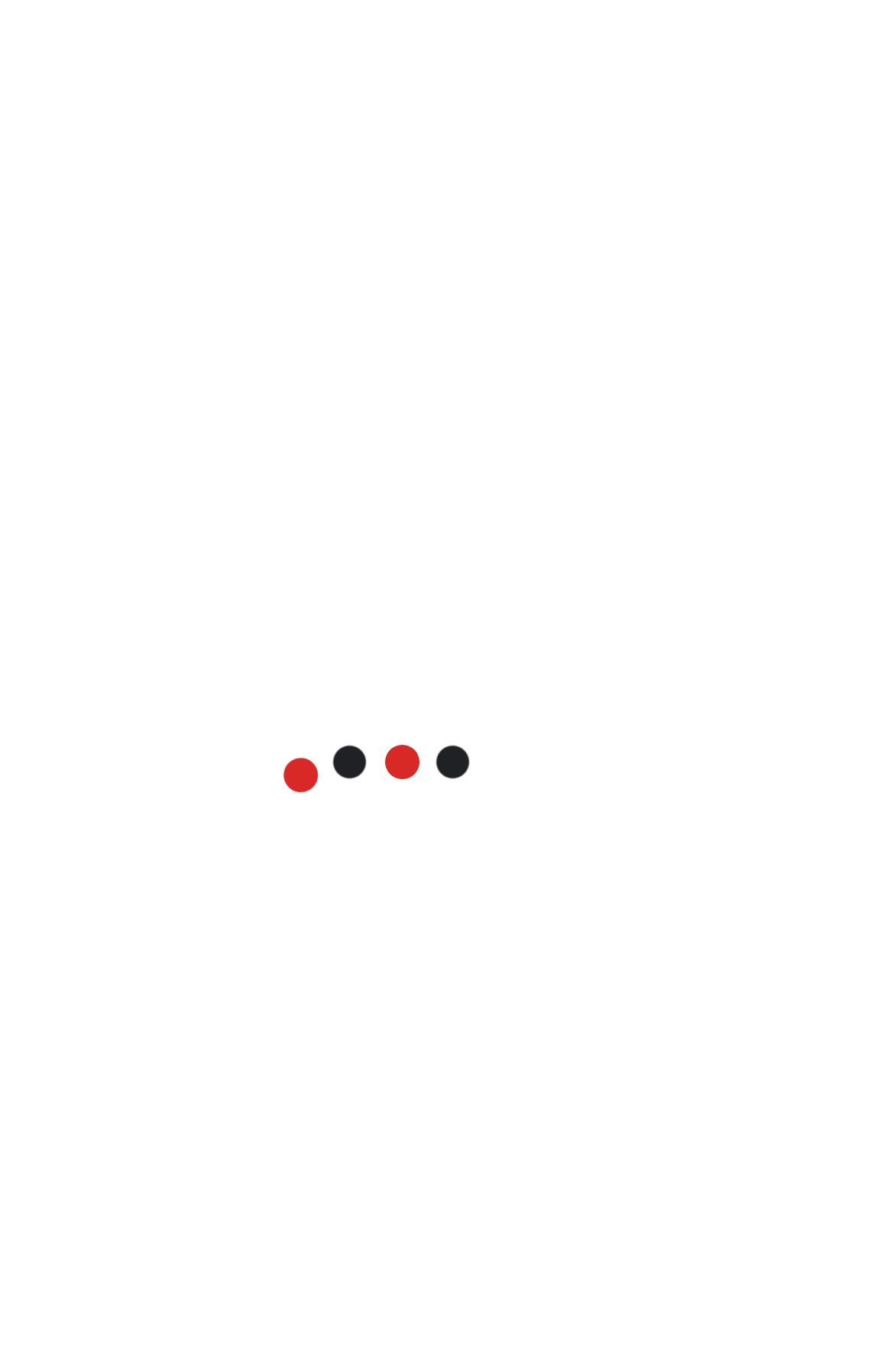What is the author of the article?
Using the information from the image, give a concise answer in one word or a short phrase.

Tracey Brown